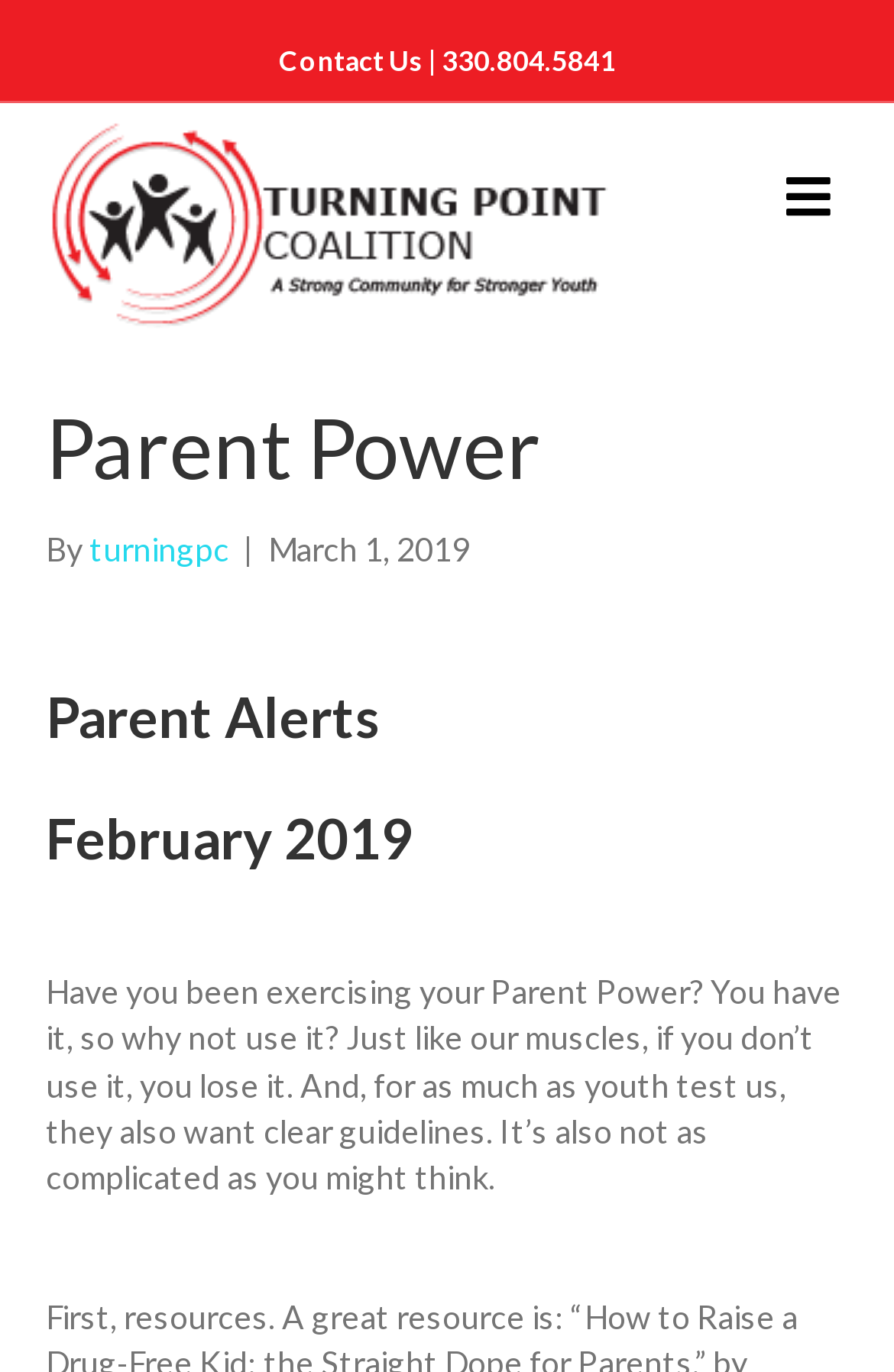Create a detailed narrative describing the layout and content of the webpage.

The webpage appears to be a blog or article page from the "Parent Power | Turning Point Coalition" website. At the top-right corner, there is a "Contact Us" section with a phone number, 330.804.5841. Below this, there is a logo of the "Turning Point Coalition" with a link to the organization's website. 

To the right of the logo, there is a "Menu" button. When expanded, the menu displays a header section with the title "Parent Power" and a subheading "By turningpc | March 1, 2019". 

The main content of the page is divided into sections. The first section is headed by "Parent Alerts" and has a subheading "February 2019". Below this, there is a paragraph of text that discusses the concept of "Parent Power" and its importance in setting clear guidelines for youth.